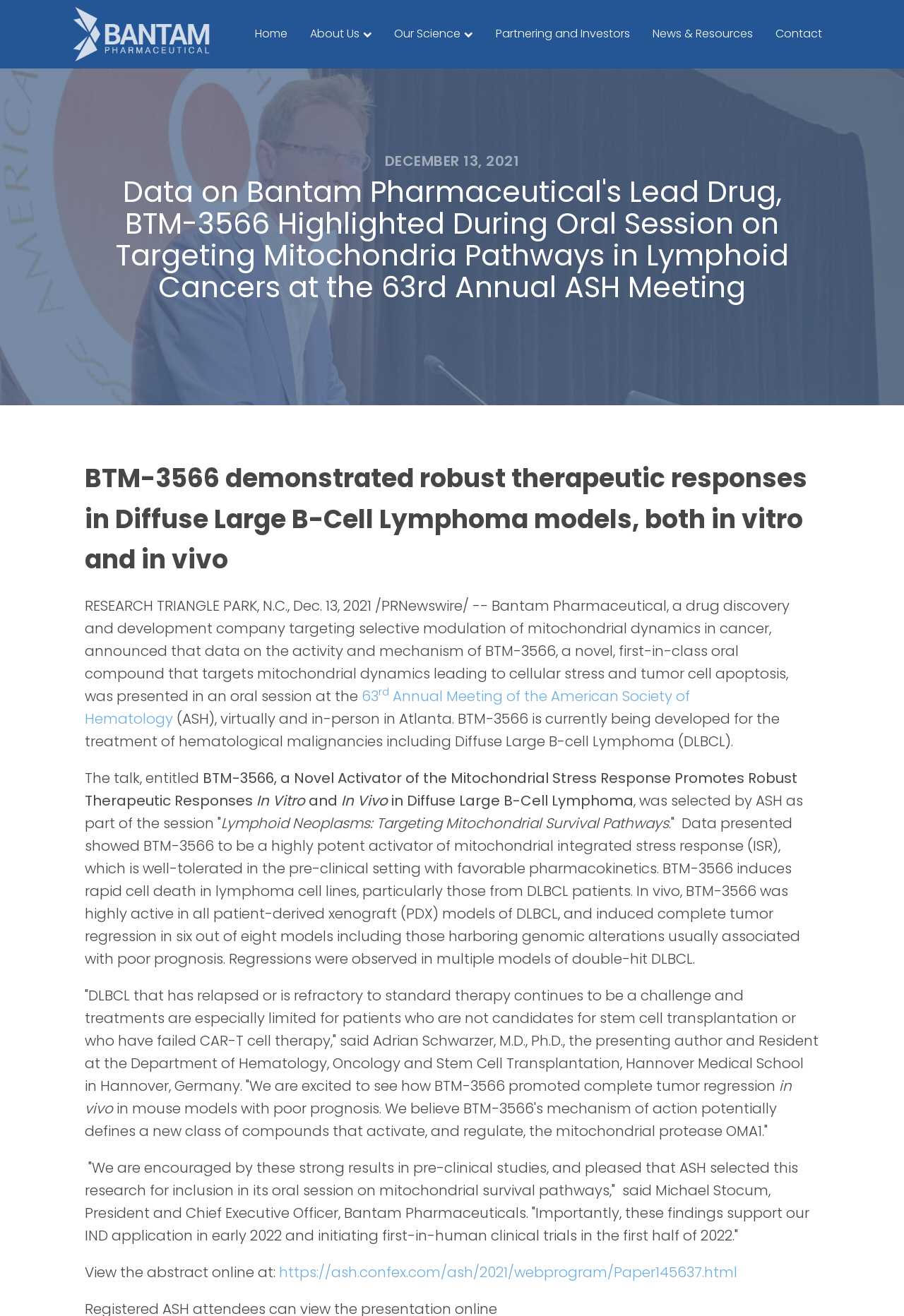Find the bounding box coordinates of the clickable area required to complete the following action: "Click on Home".

[0.269, 0.008, 0.33, 0.043]